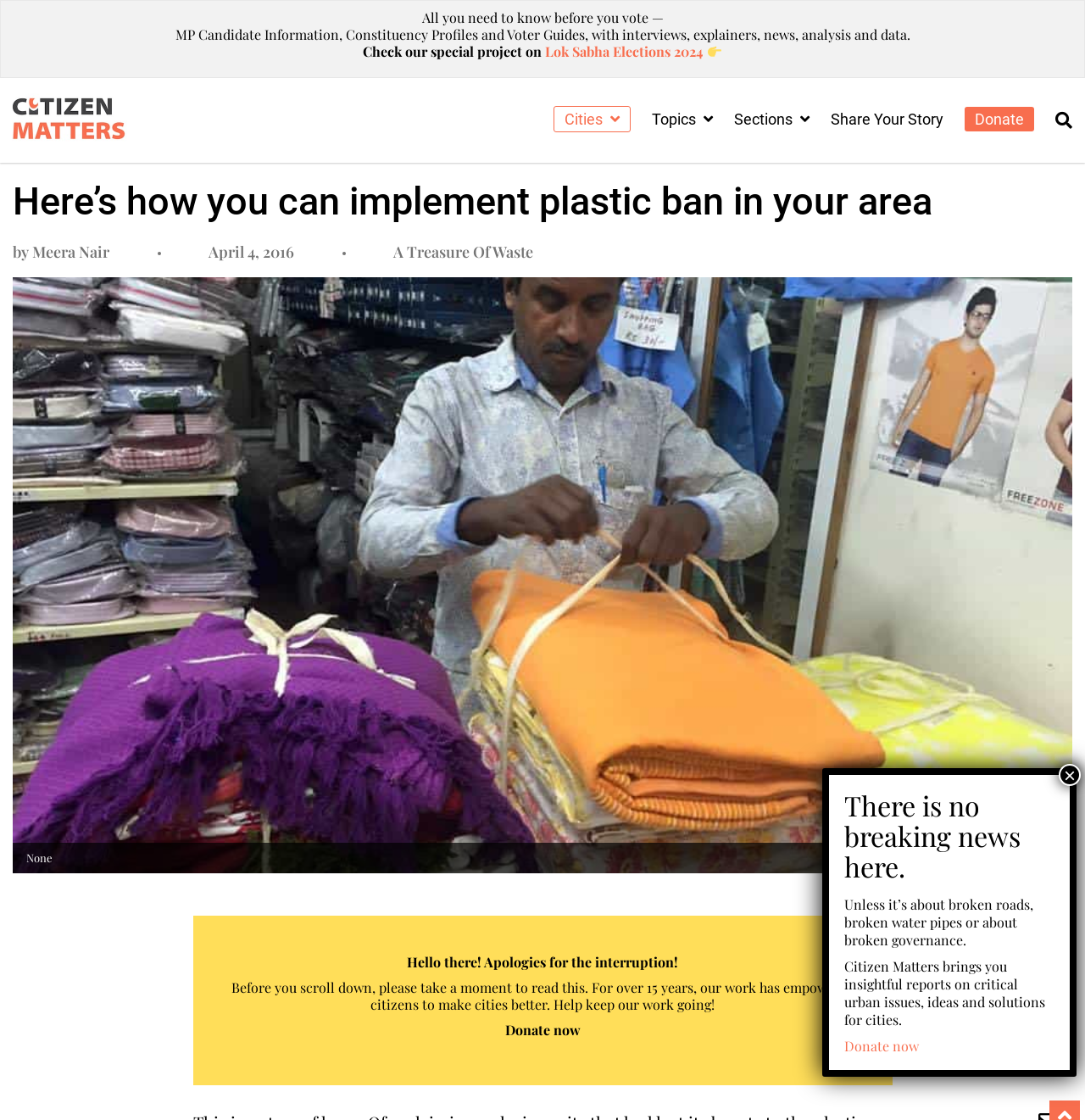Indicate the bounding box coordinates of the element that must be clicked to execute the instruction: "Check the 'Lok Sabha Elections 2024' project". The coordinates should be given as four float numbers between 0 and 1, i.e., [left, top, right, bottom].

[0.503, 0.038, 0.665, 0.054]